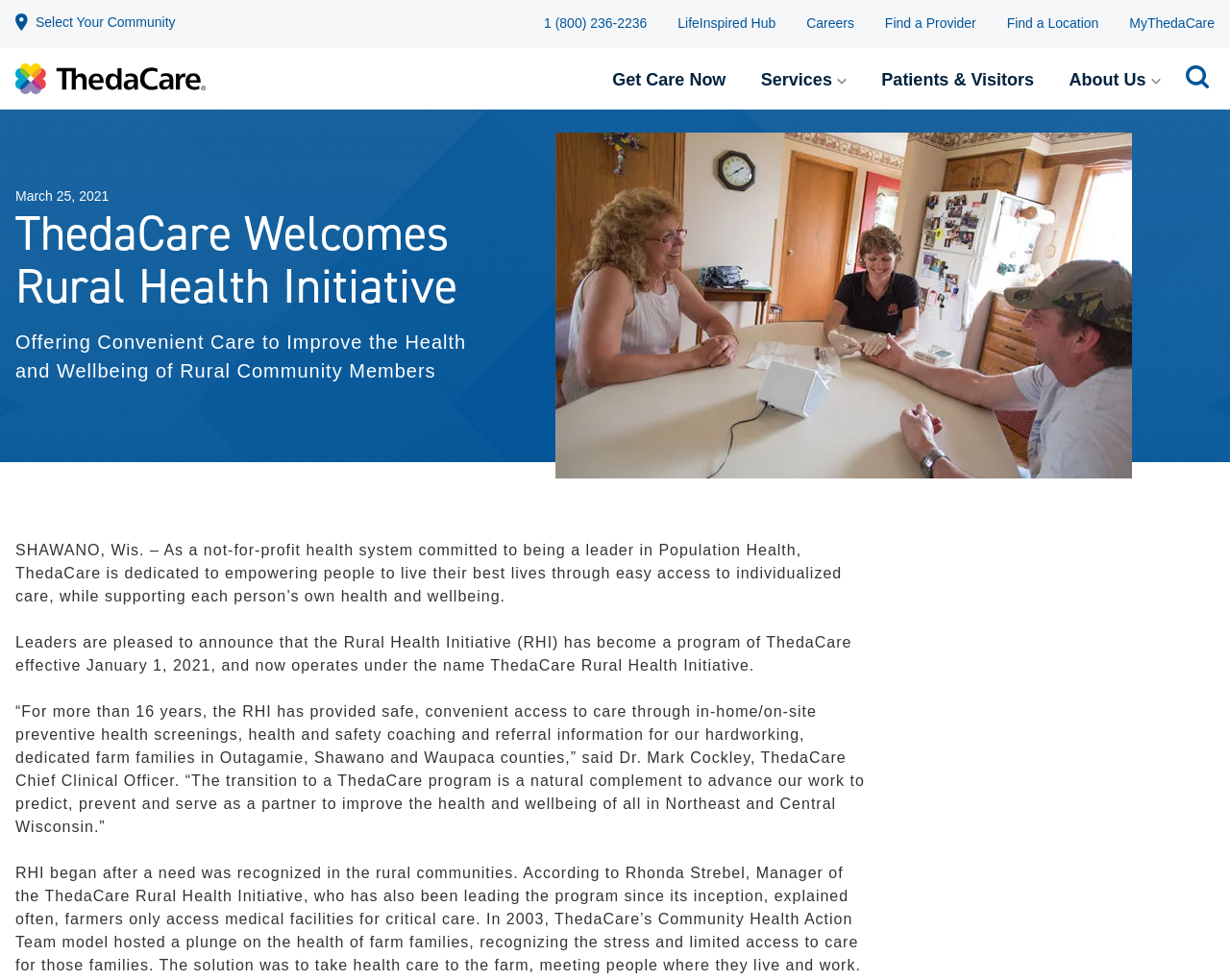Identify the first-level heading on the webpage and generate its text content.

ThedaCare Welcomes Rural Health Initiative